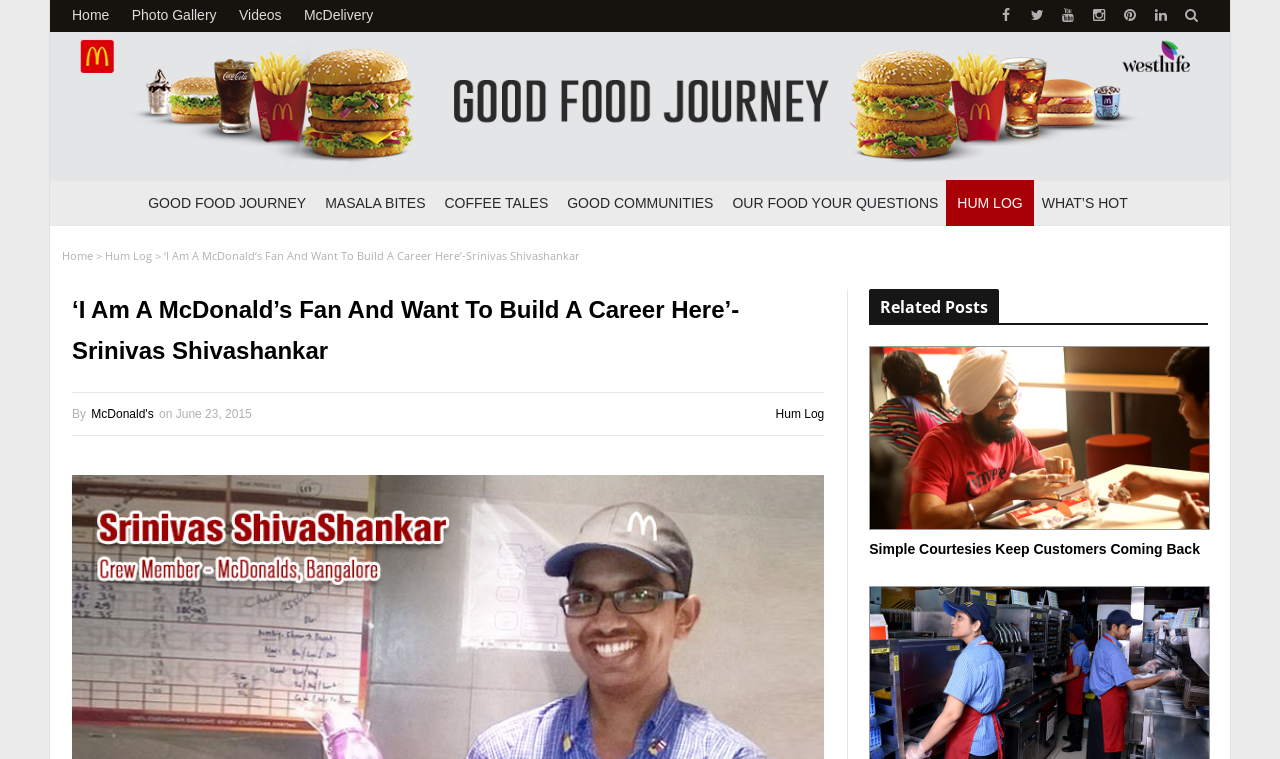Extract the primary headline from the webpage and present its text.

‘I Am A McDonald’s Fan And Want To Build A Career Here’-Srinivas Shivashankar